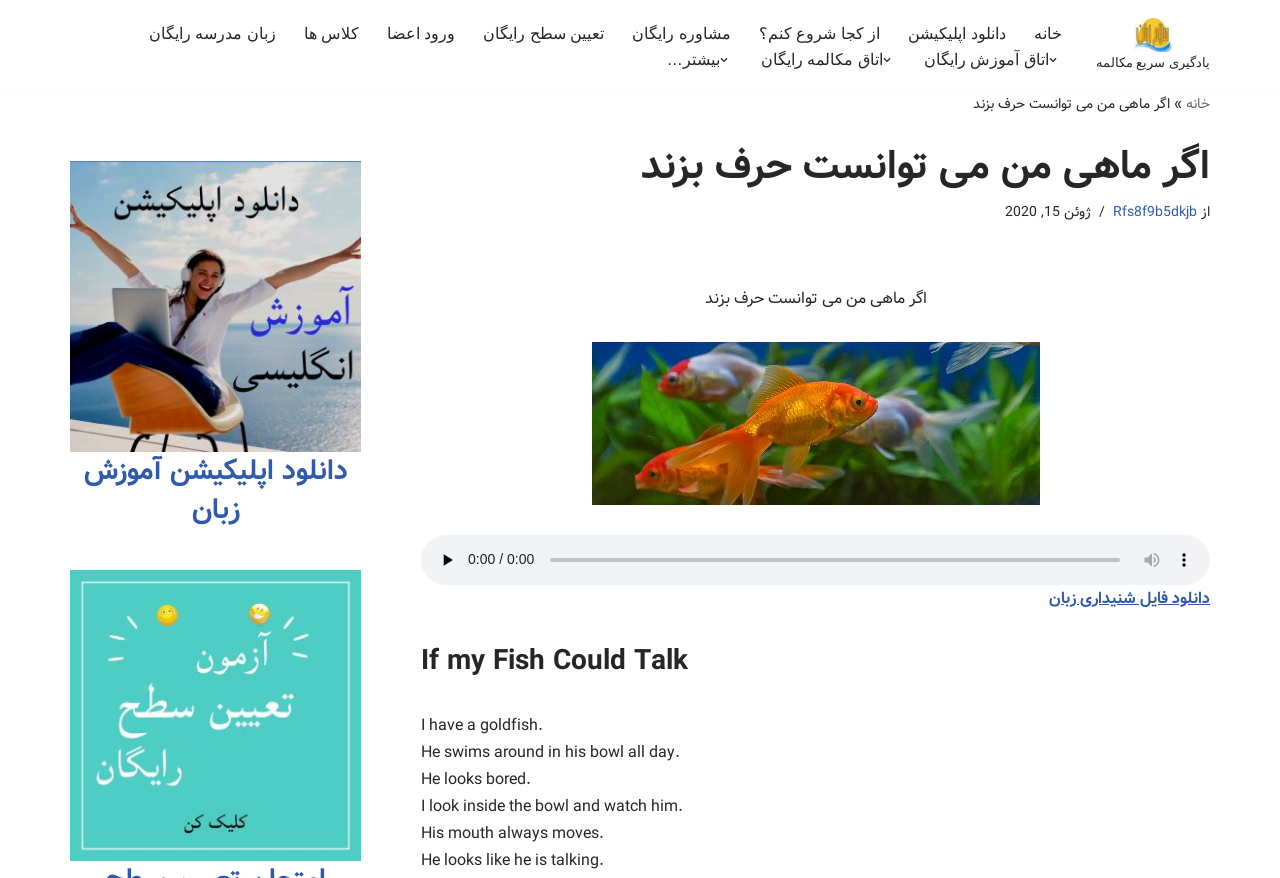Please provide the bounding box coordinate of the region that matches the element description: Father's Day. Coordinates should be in the format (top-left x, top-left y, bottom-right x, bottom-right y) and all values should be between 0 and 1.

None